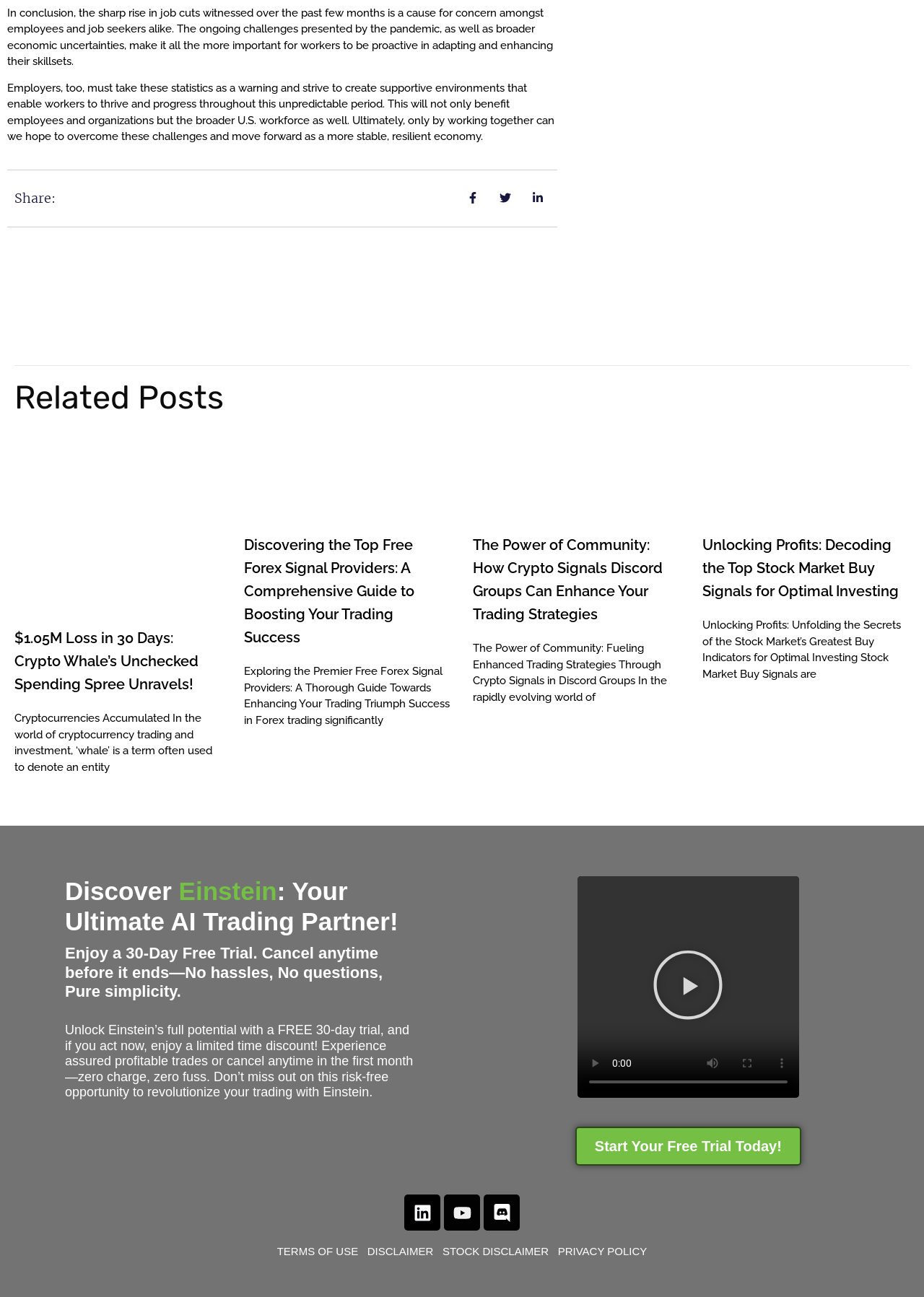Please respond to the question with a concise word or phrase:
What is the purpose of the 'Discover Einstein' section?

To promote AI trading partner